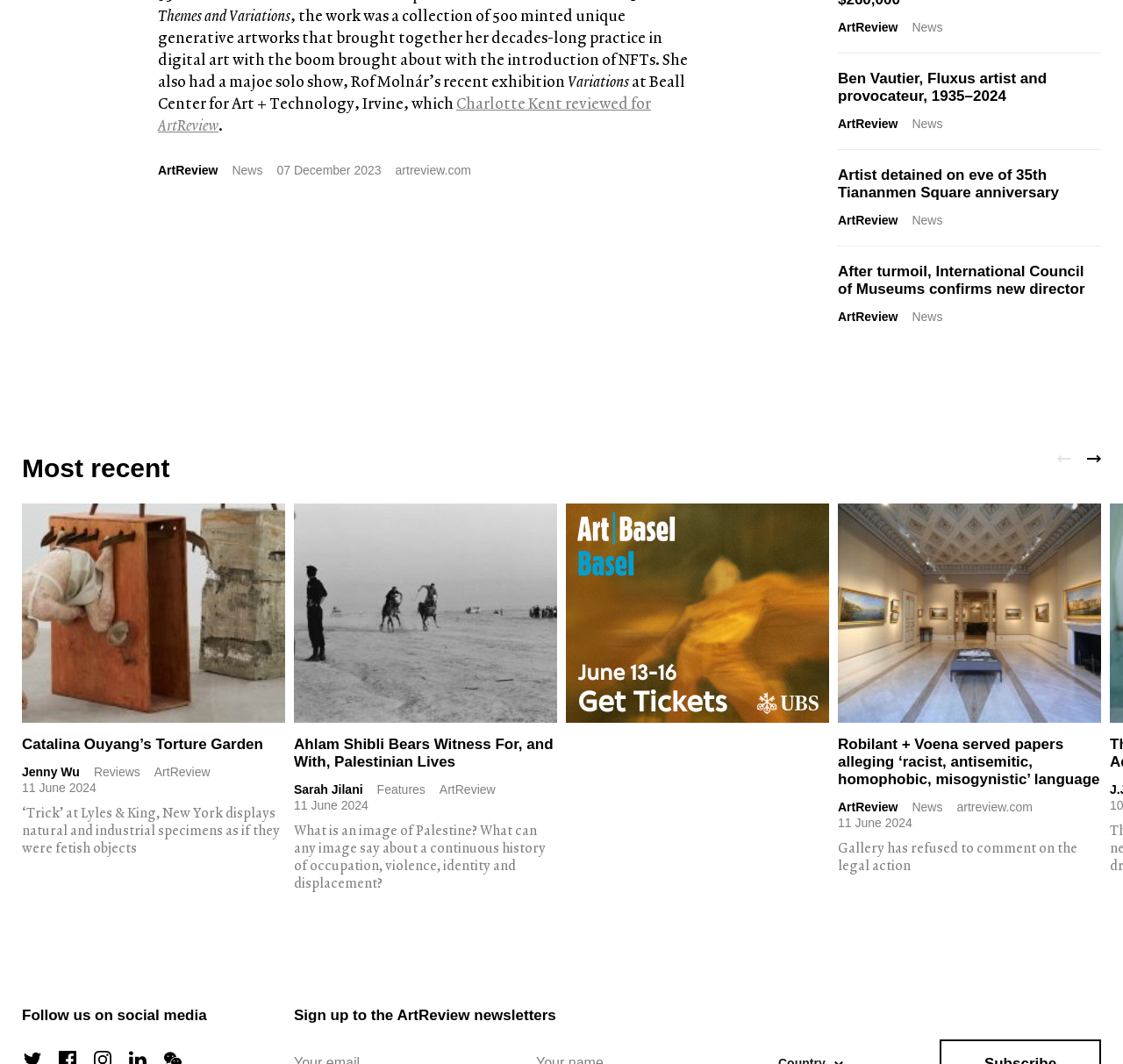Please indicate the bounding box coordinates for the clickable area to complete the following task: "Follow ArtReview on social media". The coordinates should be specified as four float numbers between 0 and 1, i.e., [left, top, right, bottom].

[0.02, 0.947, 0.254, 0.963]